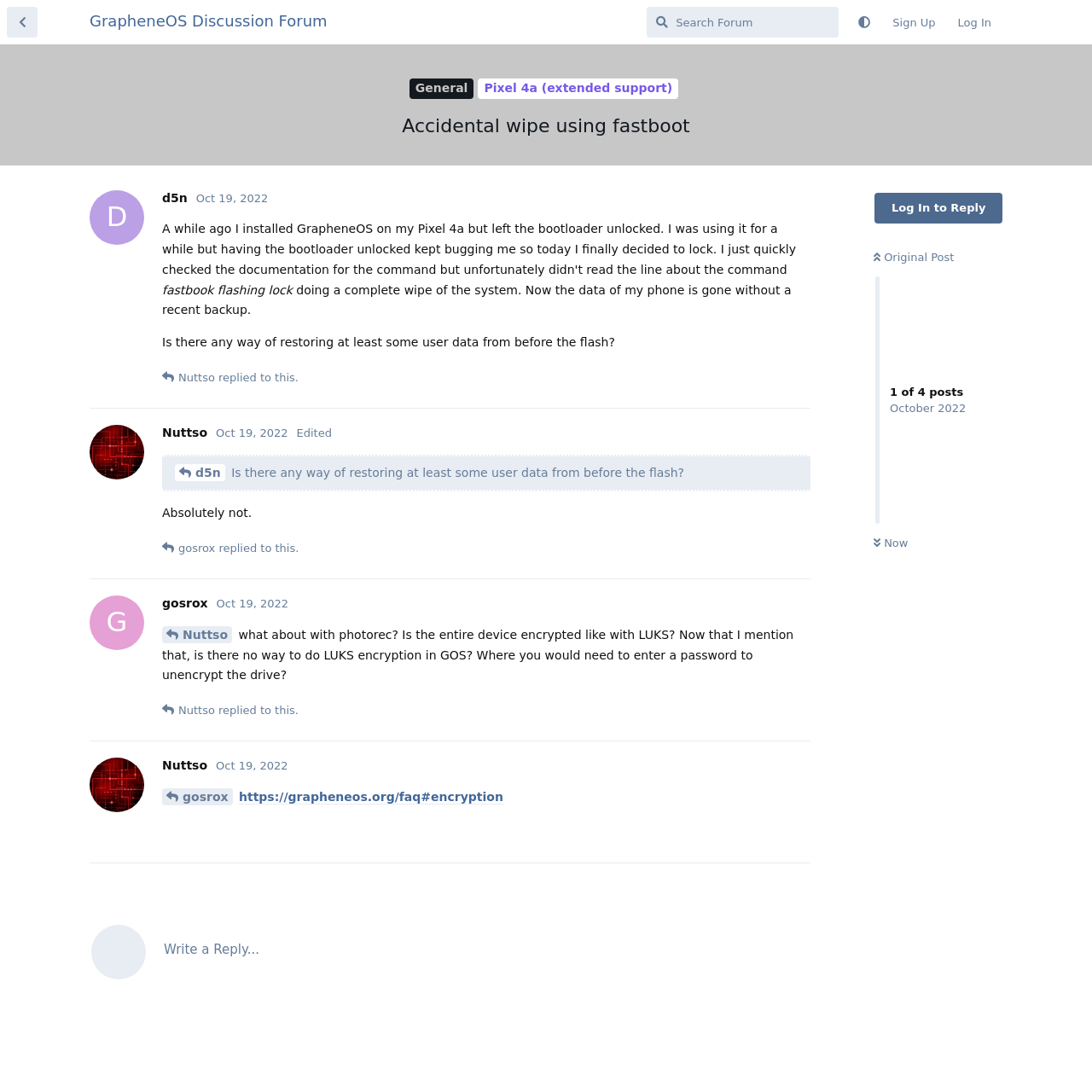Please determine the bounding box coordinates of the area that needs to be clicked to complete this task: 'Write a reply'. The coordinates must be four float numbers between 0 and 1, formatted as [left, top, right, bottom].

[0.066, 0.829, 0.758, 0.911]